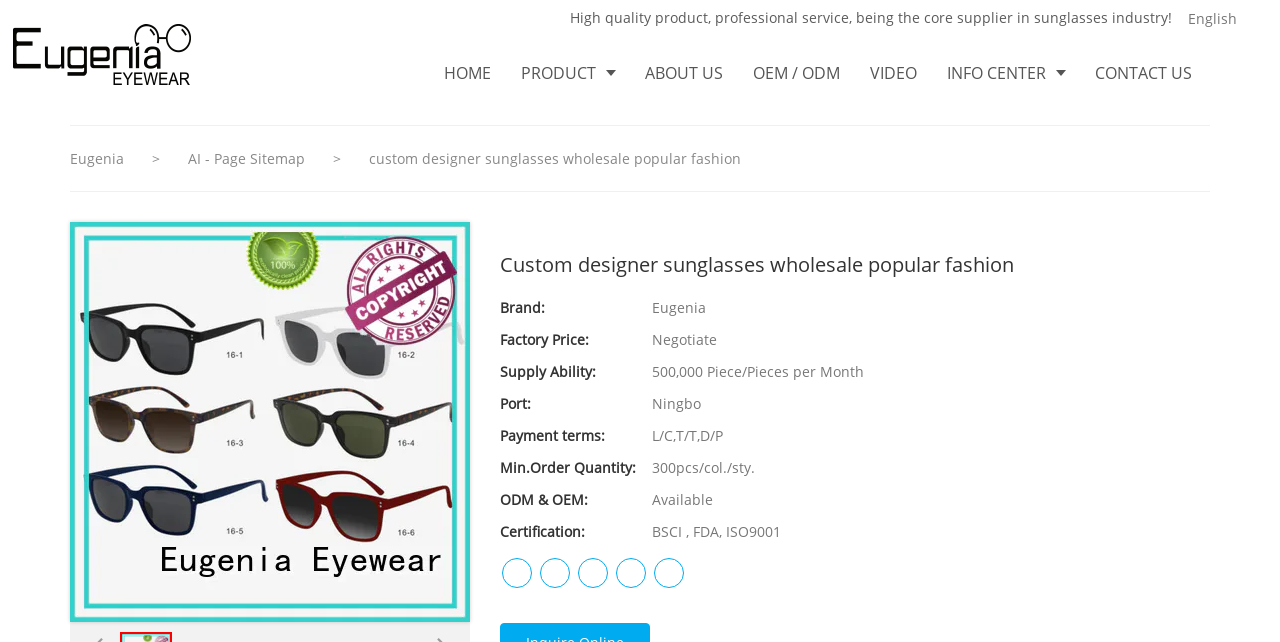What is the brand of the sunglasses?
Could you answer the question in a detailed manner, providing as much information as possible?

I found the answer by looking at the description list on the webpage, where it says 'Brand: Eugenia'.